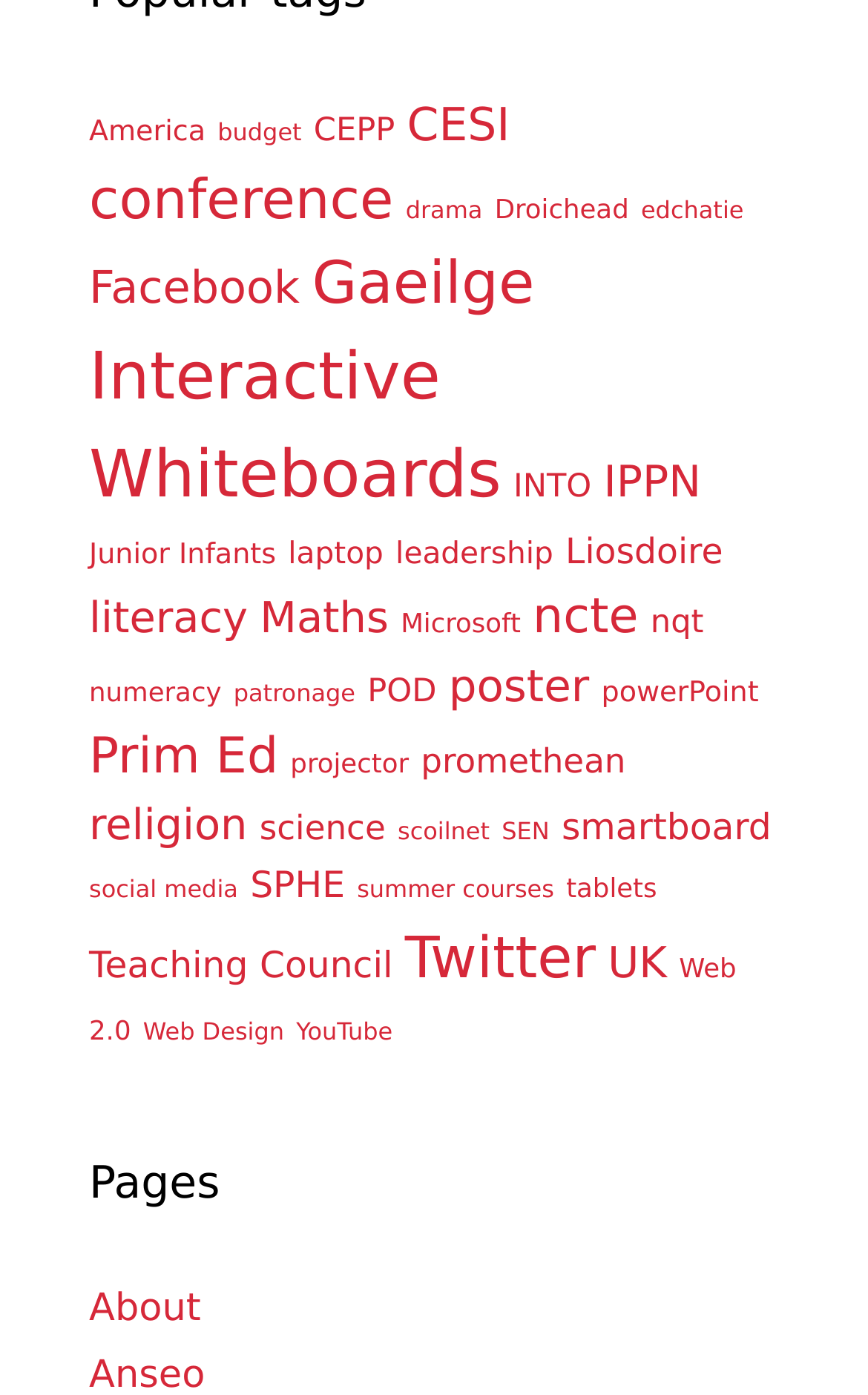Identify the bounding box coordinates of the clickable region required to complete the instruction: "Go to the 'About' page". The coordinates should be given as four float numbers within the range of 0 and 1, i.e., [left, top, right, bottom].

[0.103, 0.922, 0.231, 0.953]